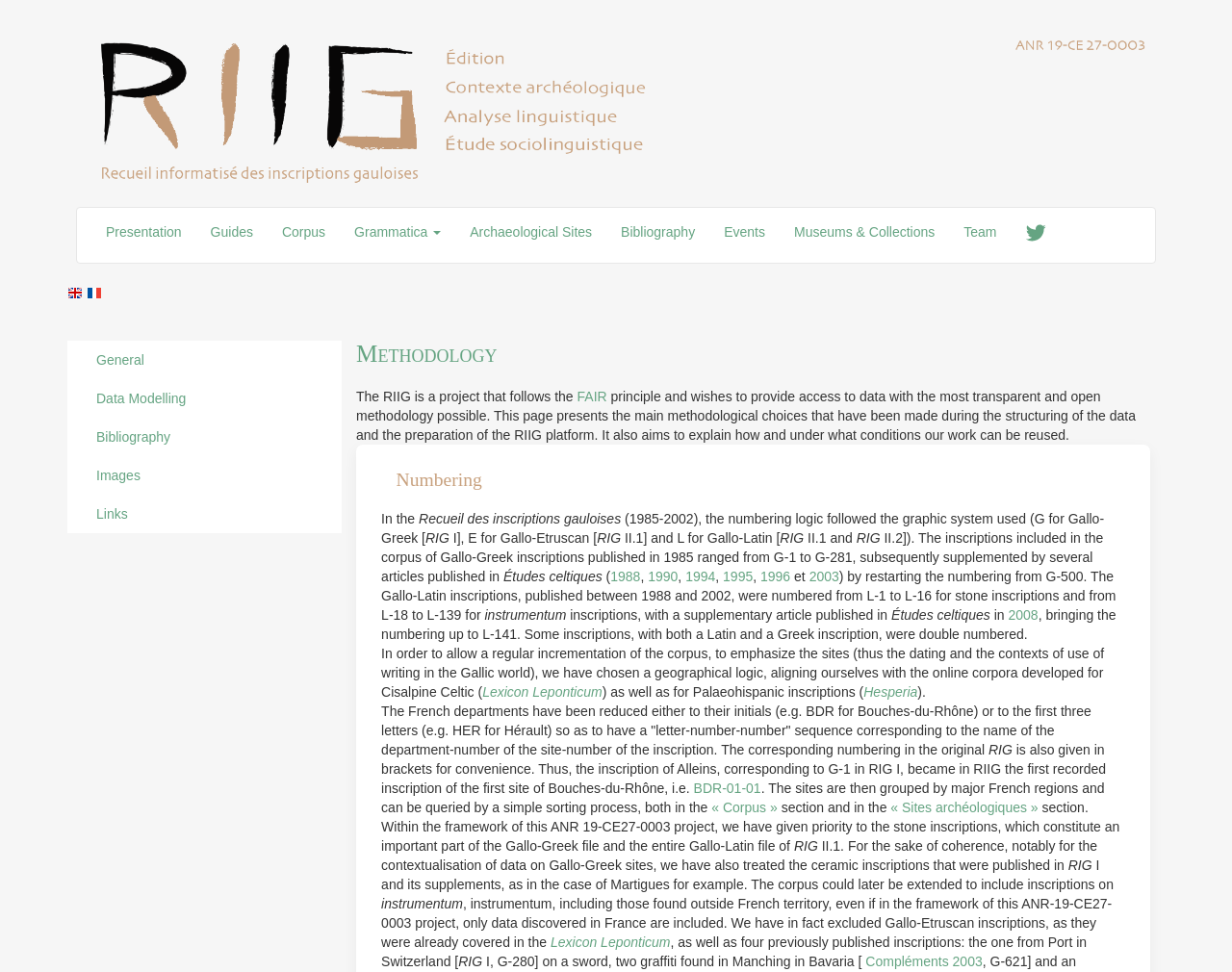Show me the bounding box coordinates of the clickable region to achieve the task as per the instruction: "Read the 'Methodology' section".

[0.289, 0.35, 0.934, 0.378]